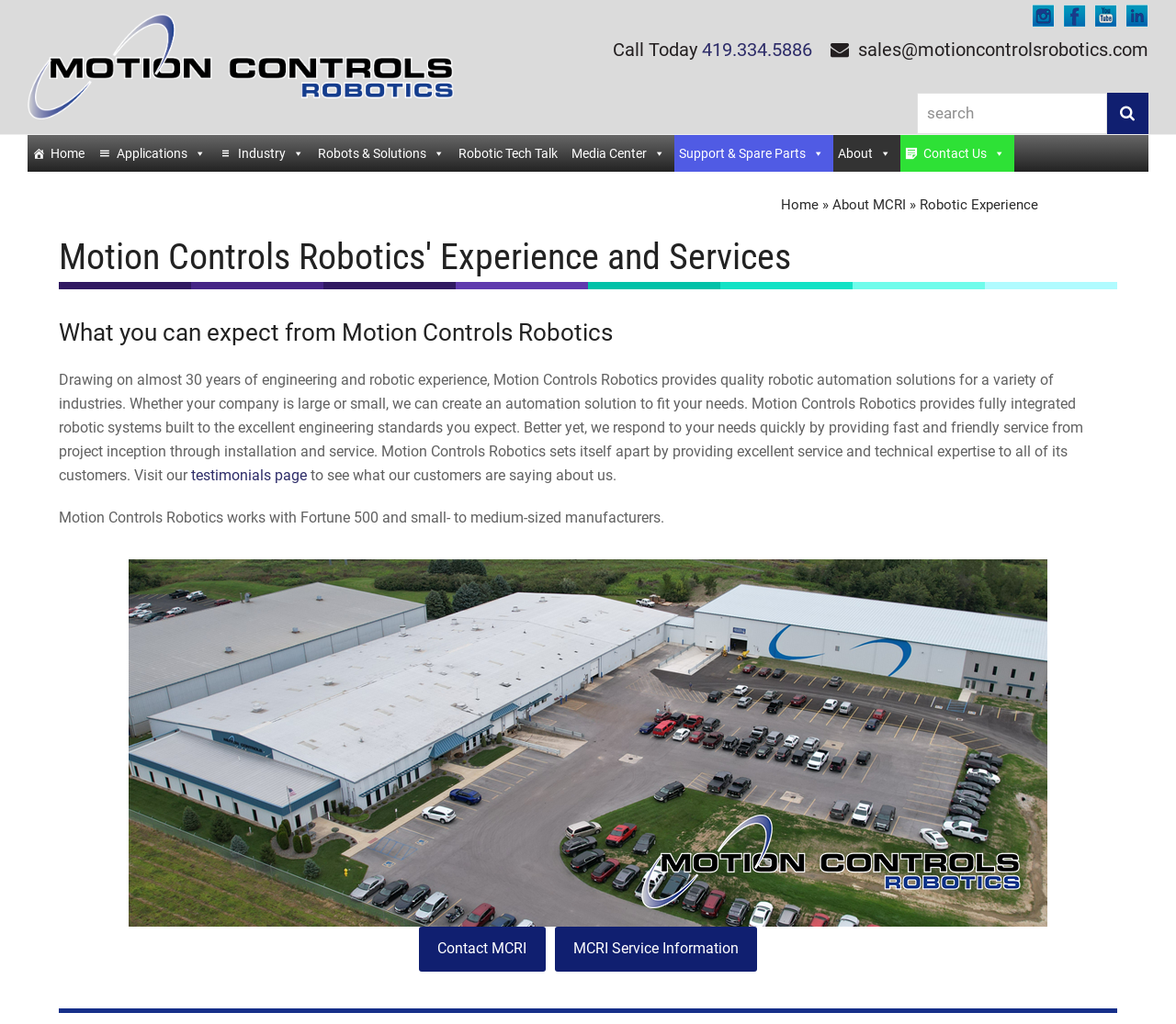Identify the bounding box coordinates of the clickable region necessary to fulfill the following instruction: "Visit the home page". The bounding box coordinates should be four float numbers between 0 and 1, i.e., [left, top, right, bottom].

[0.023, 0.131, 0.08, 0.167]